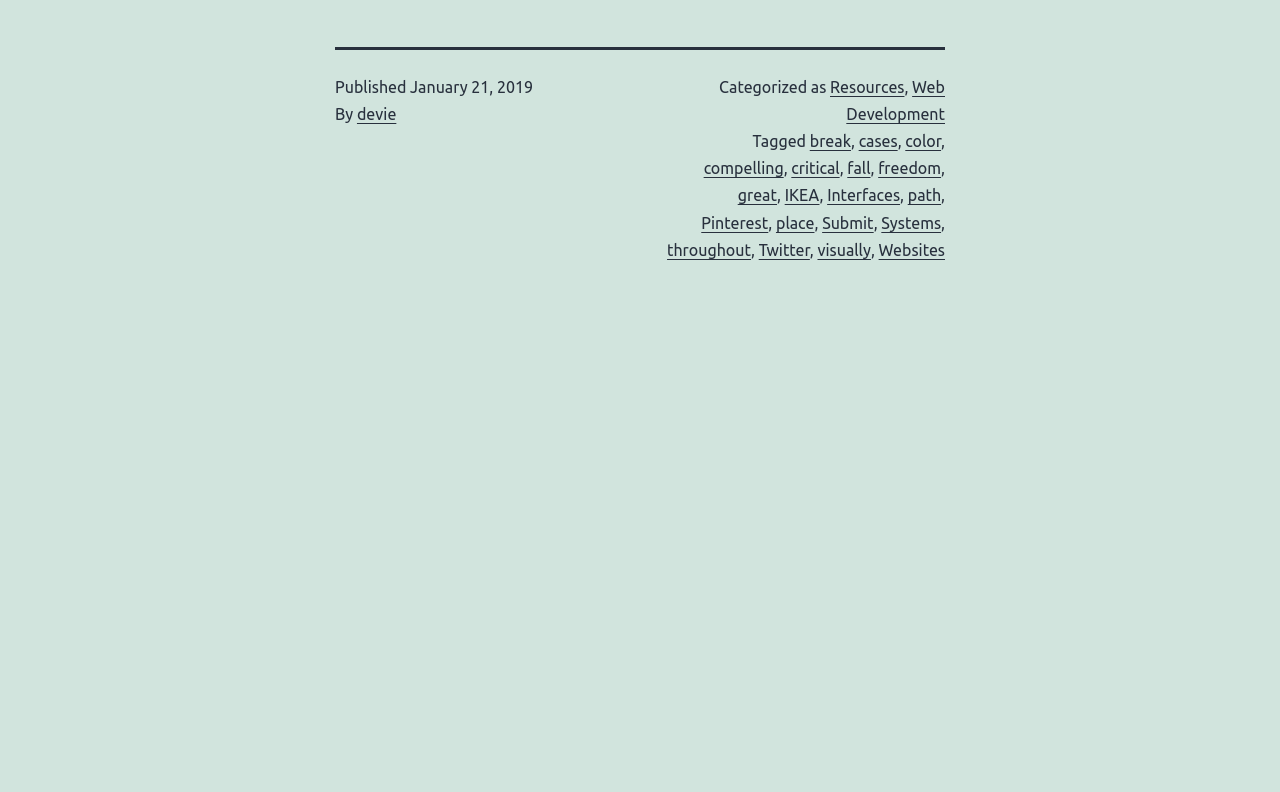Please identify the bounding box coordinates of the area that needs to be clicked to follow this instruction: "Click on the 'Submit' link".

[0.642, 0.27, 0.683, 0.292]